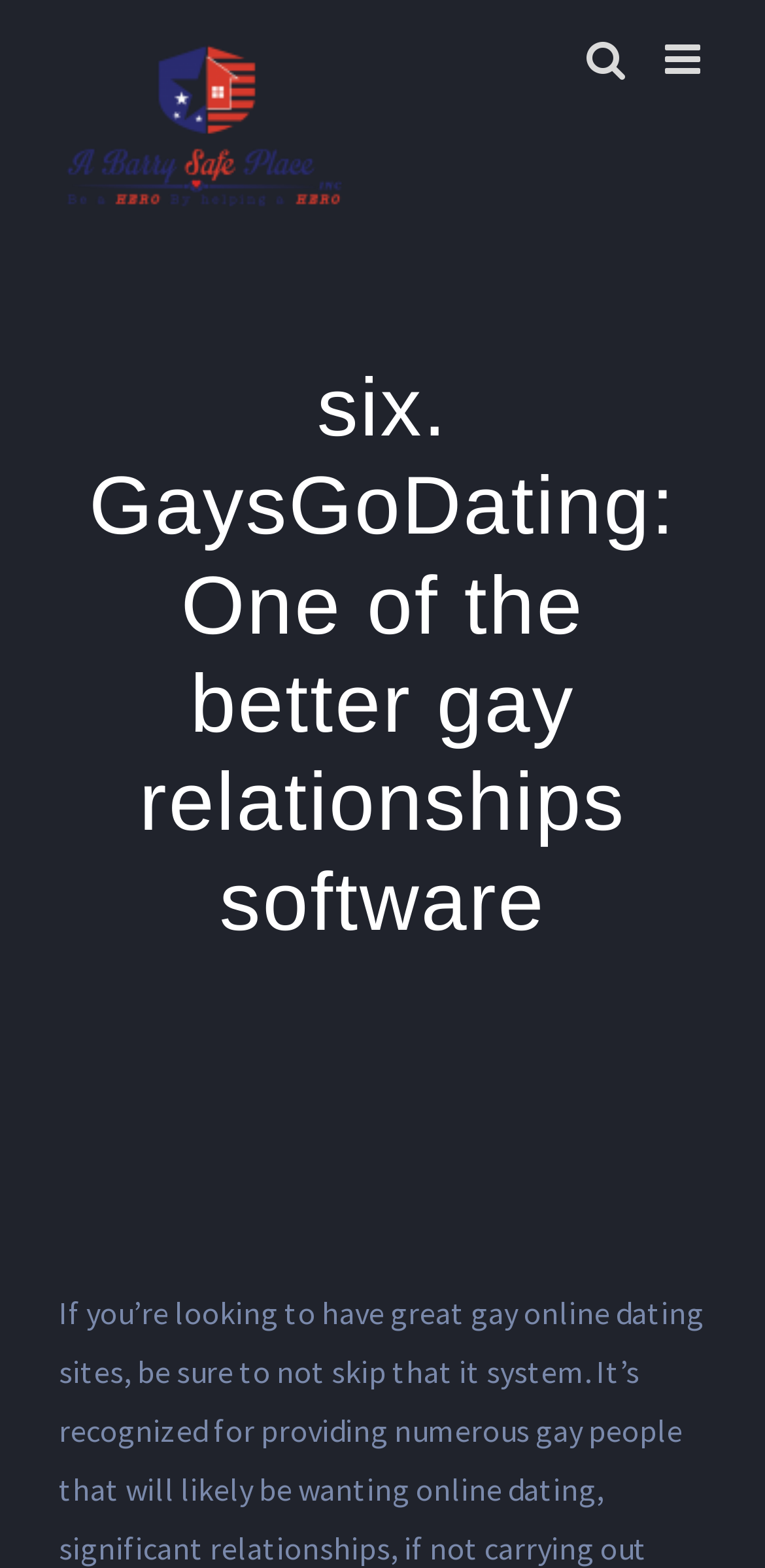Using the provided element description: "alt="Abarrysafeplace Logo"", determine the bounding box coordinates of the corresponding UI element in the screenshot.

[0.077, 0.025, 0.462, 0.143]